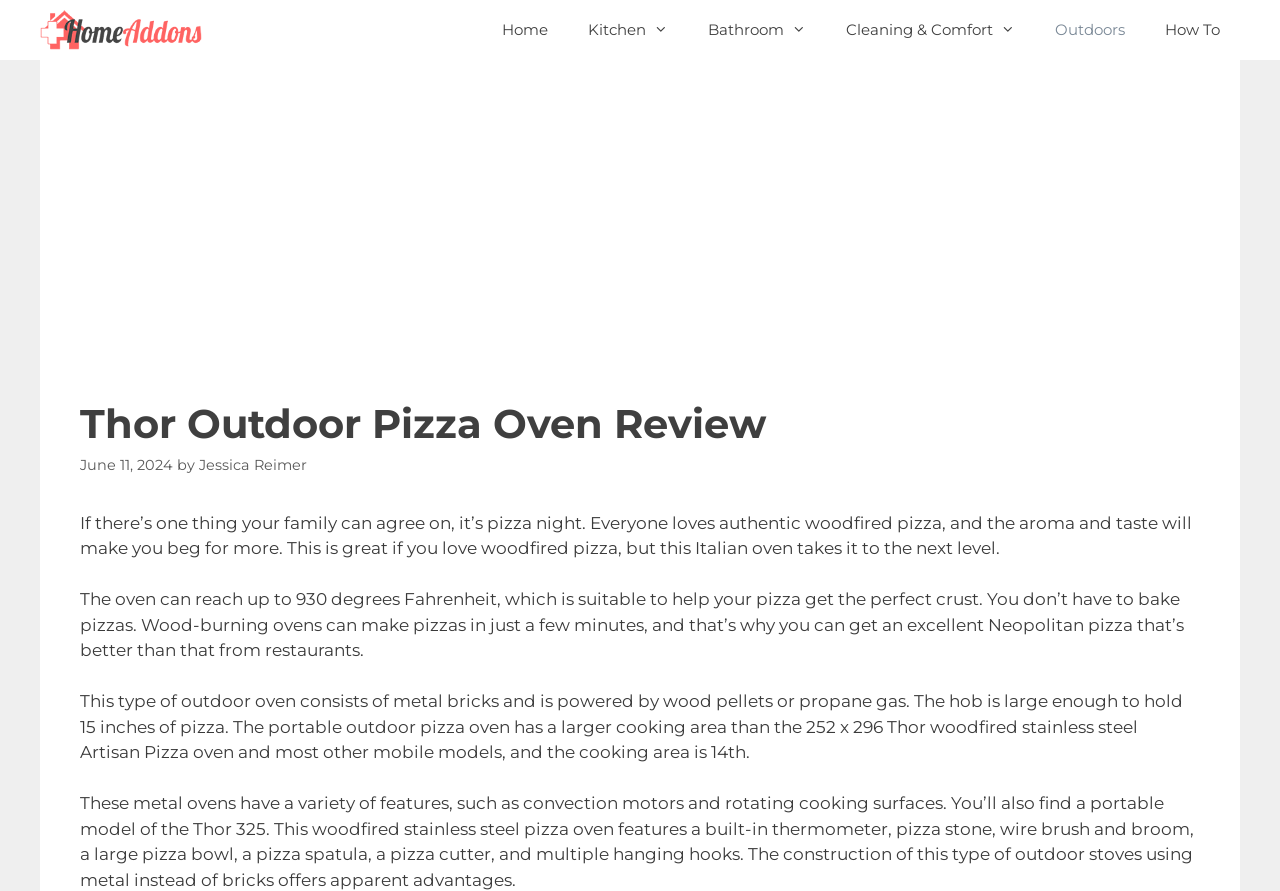Specify the bounding box coordinates of the region I need to click to perform the following instruction: "Click HomeAddons". The coordinates must be four float numbers in the range of 0 to 1, i.e., [left, top, right, bottom].

[0.031, 0.0, 0.167, 0.067]